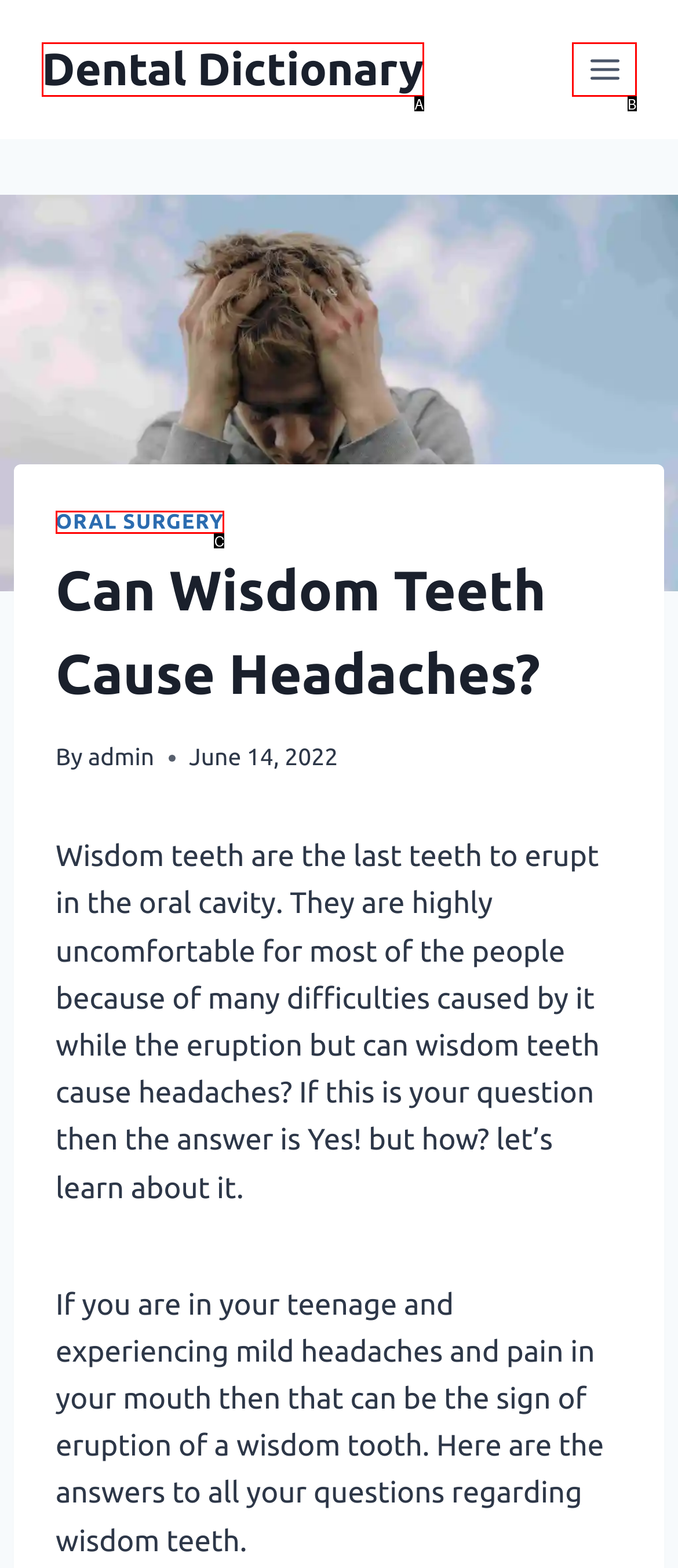Match the following description to the correct HTML element: Dental Dictionary Indicate your choice by providing the letter.

A